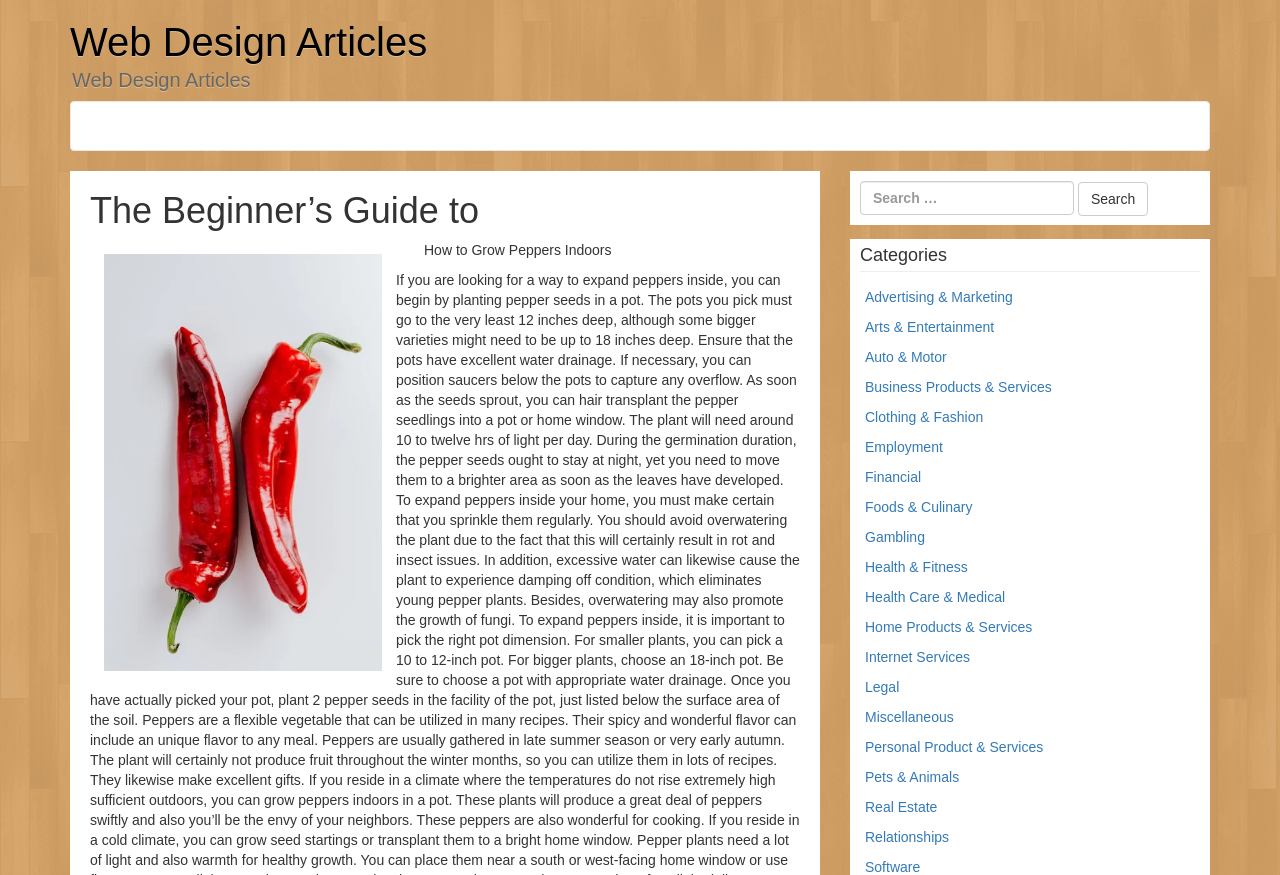Can you specify the bounding box coordinates for the region that should be clicked to fulfill this instruction: "Read How to Grow Peppers Indoors article".

[0.331, 0.276, 0.478, 0.294]